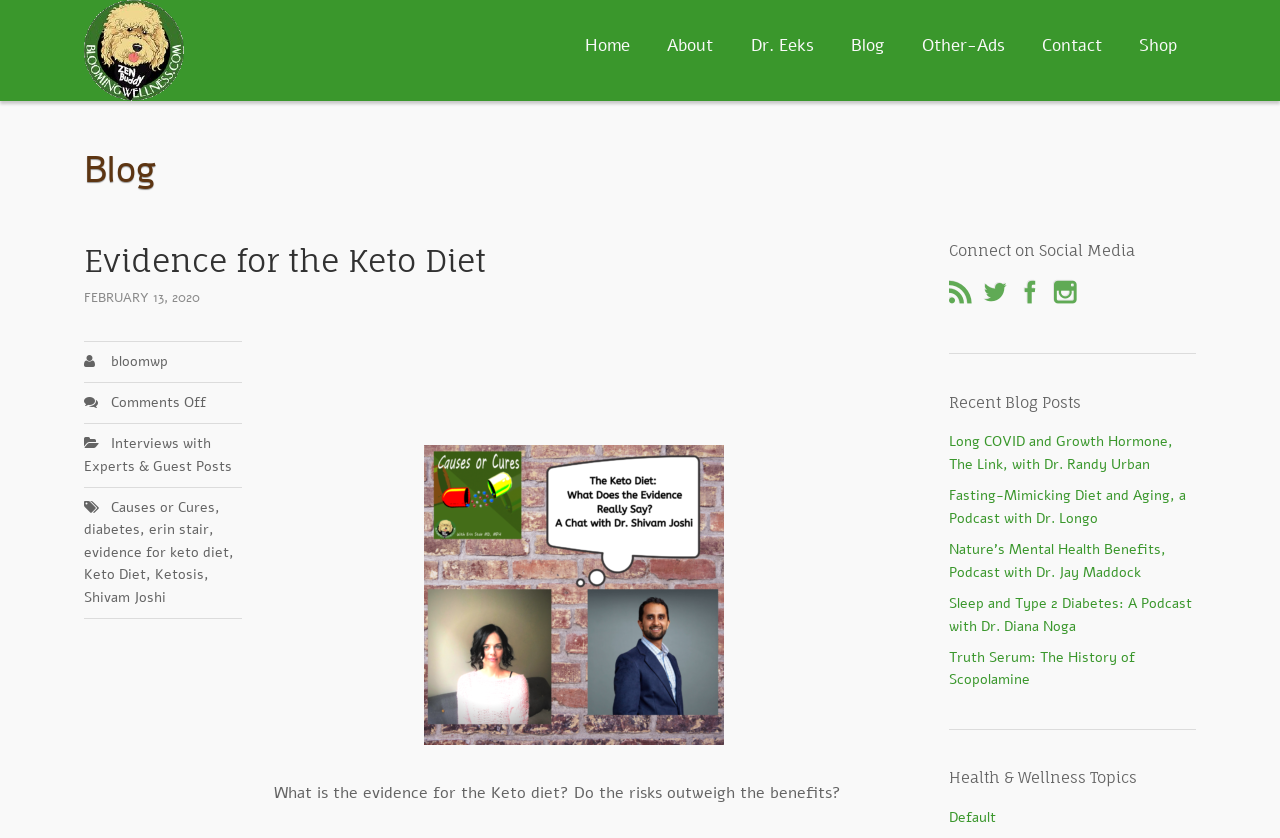Please locate the bounding box coordinates for the element that should be clicked to achieve the following instruction: "go to home page". Ensure the coordinates are given as four float numbers between 0 and 1, i.e., [left, top, right, bottom].

[0.442, 0.0, 0.507, 0.11]